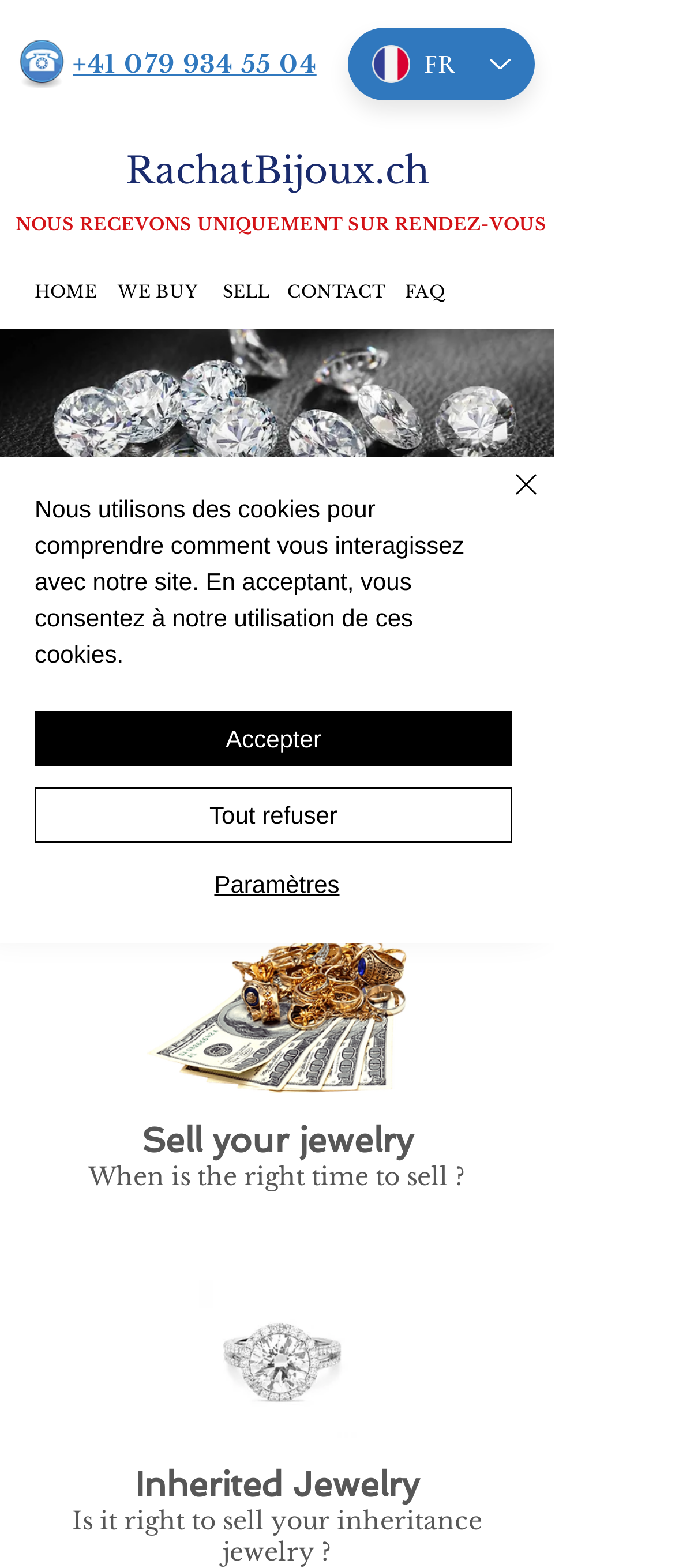Answer the question with a single word or phrase: 
What is the purpose of the button 'NOUS RECEVONS UNIQUEMENT SUR RENDEZ-VOUS'?

To schedule an appointment